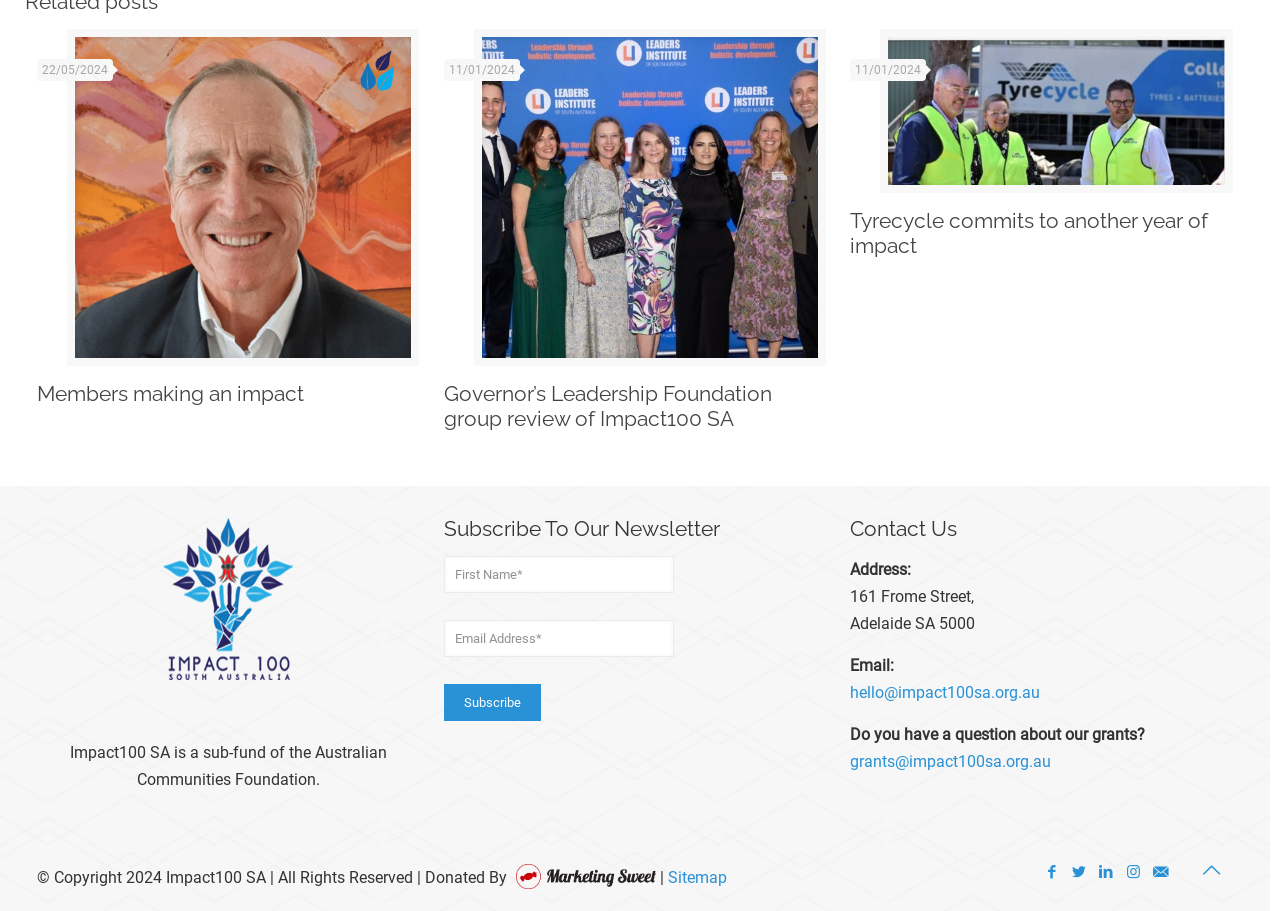Find and specify the bounding box coordinates that correspond to the clickable region for the instruction: "Click the Facebook link".

[0.399, 0.953, 0.513, 0.973]